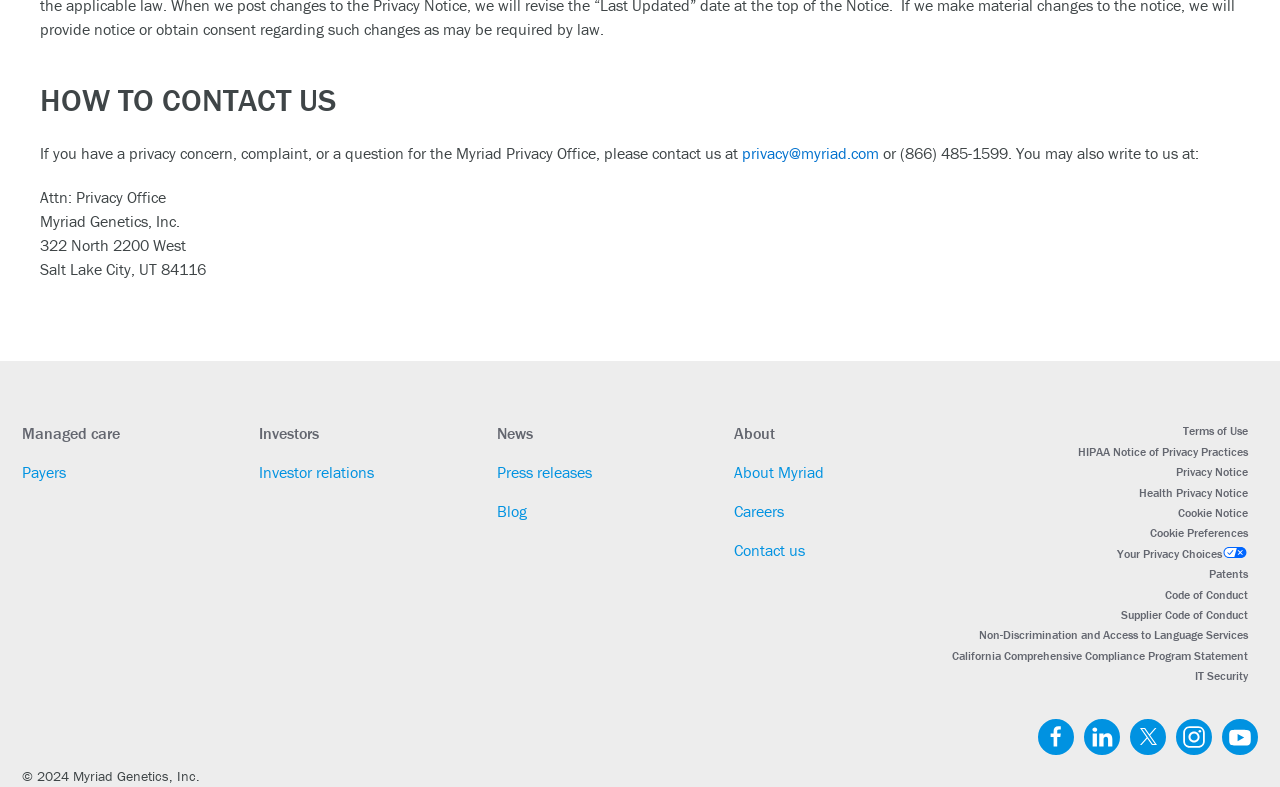Please identify the bounding box coordinates of the element I should click to complete this instruction: 'Learn about Myriad'. The coordinates should be given as four float numbers between 0 and 1, like this: [left, top, right, bottom].

[0.573, 0.585, 0.644, 0.616]